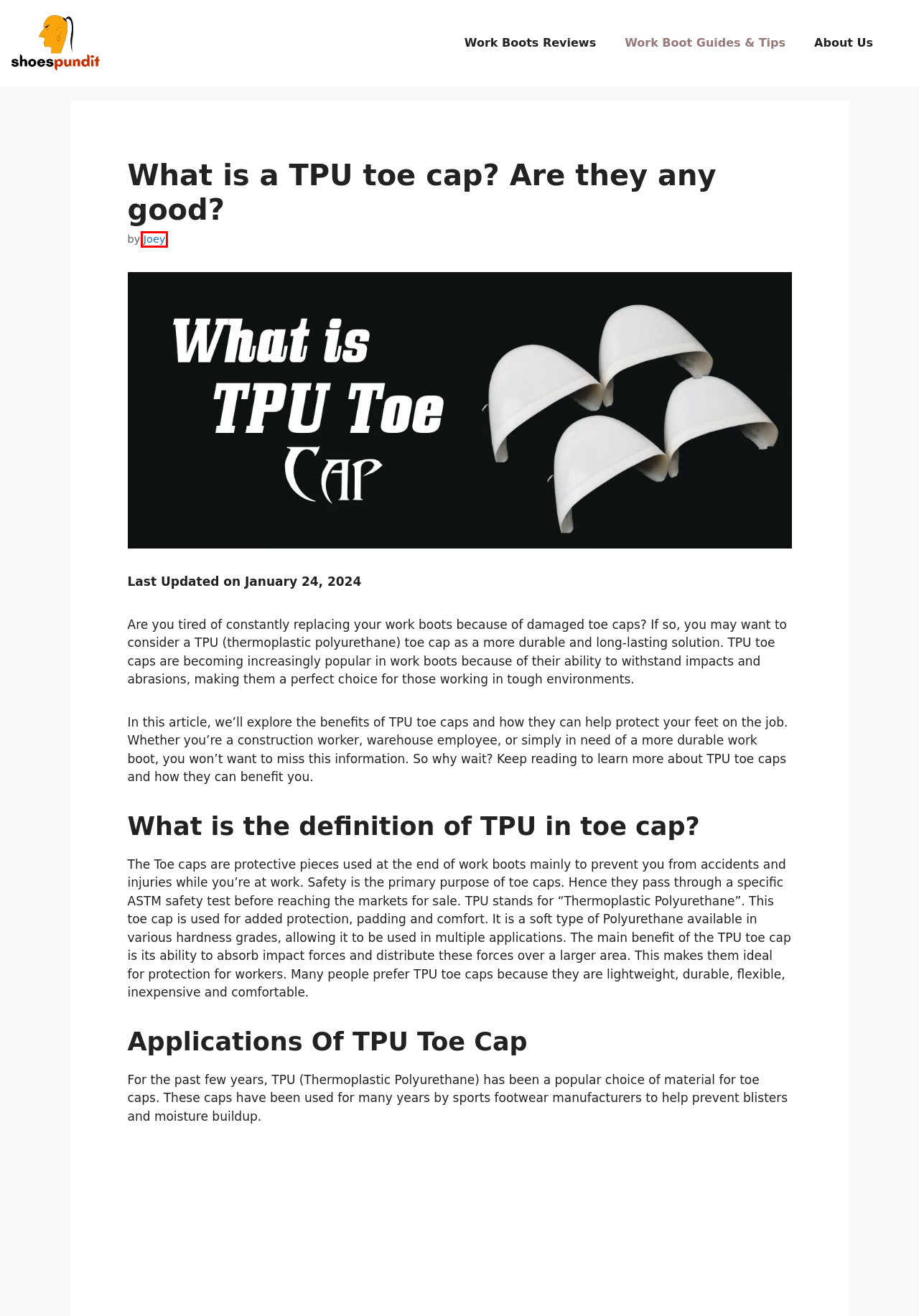Given a screenshot of a webpage with a red bounding box highlighting a UI element, determine which webpage description best matches the new webpage that appears after clicking the highlighted element. Here are the candidates:
A. How do Cowboy Boot sizes Work? A Guide To Sizing & Style
B. Are Doc Martens Good for Snow? 2024 Winter Guide
C. About Us | Shoes Pundit - Your best work boot guide and reviewer
D. Joey, Author at Your best work boot guide
E. Work Boot Guides & Tips From Experienced Workers
F. ShoesPundit - Unbiased Work Boot Reviews & Work Boot Guides
G. Work Boot Reviews - Self Tested & Complete Detailed Guide
H. Do Rain Boots Work in the Snow? Explanation & Comparison 2024

D